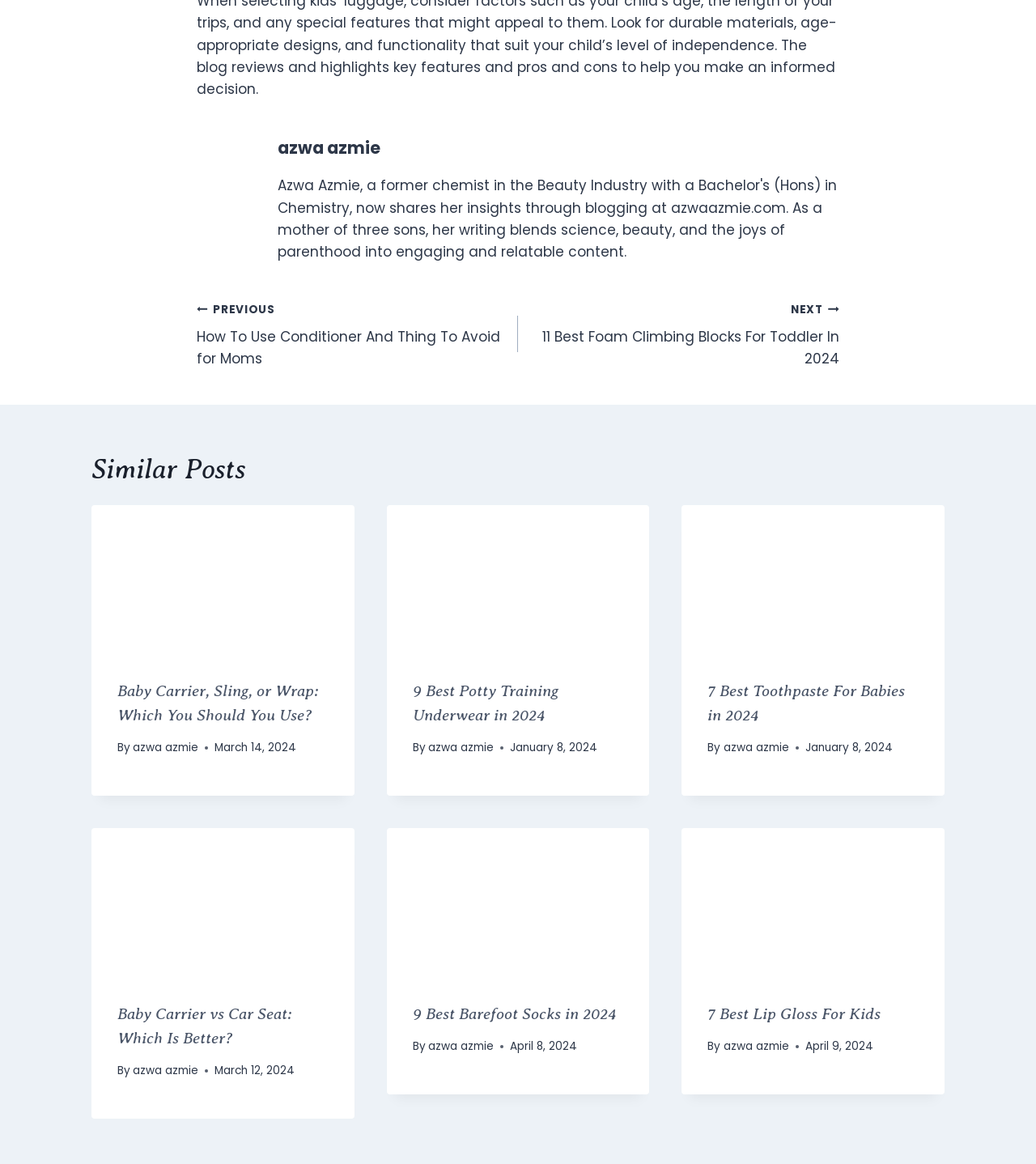Use a single word or phrase to answer the question: 
How many articles are listed on the webpage?

5